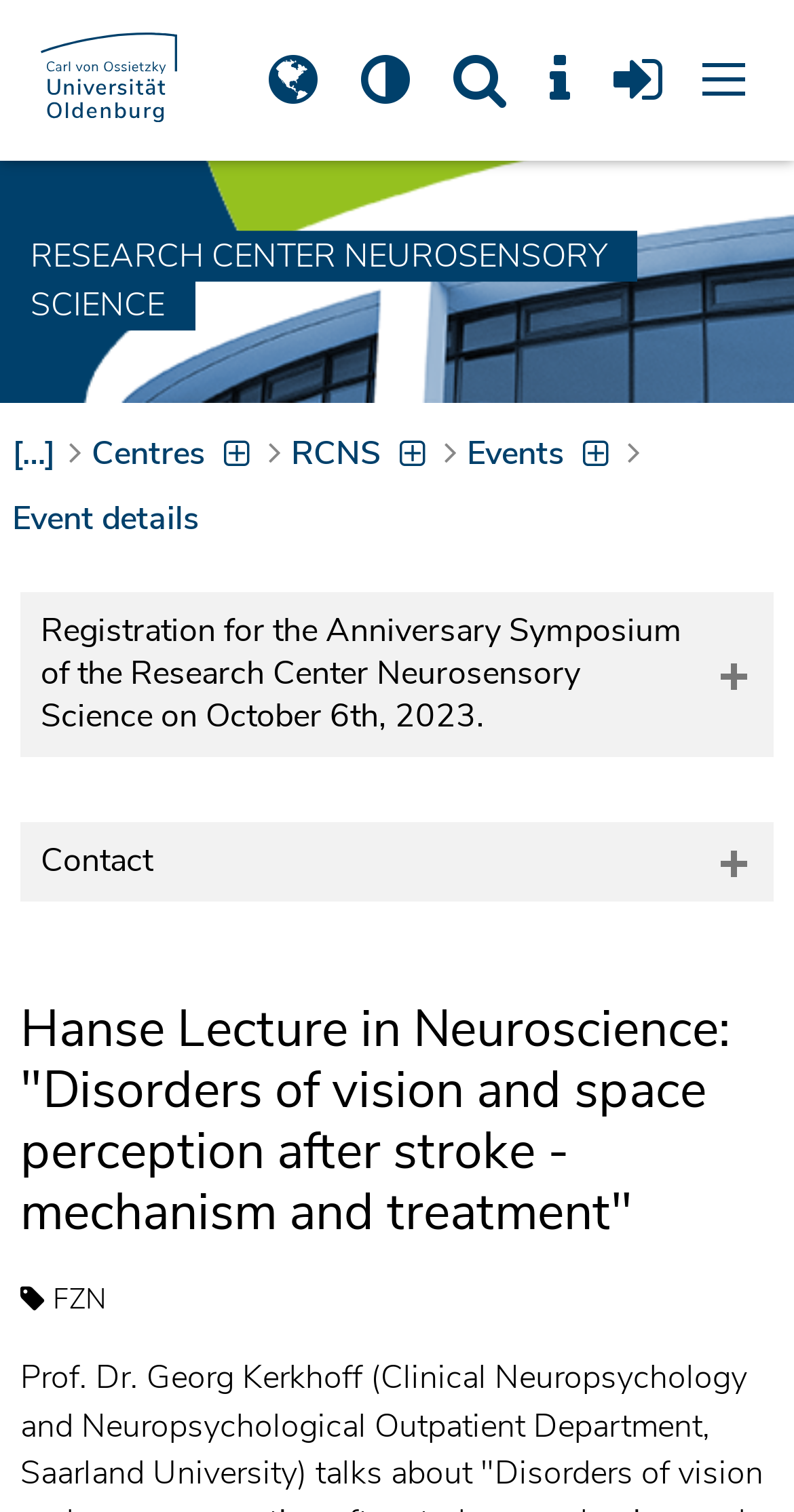Determine the bounding box coordinates of the clickable area required to perform the following instruction: "Get Anthares Font Free Download". The coordinates should be represented as four float numbers between 0 and 1: [left, top, right, bottom].

None